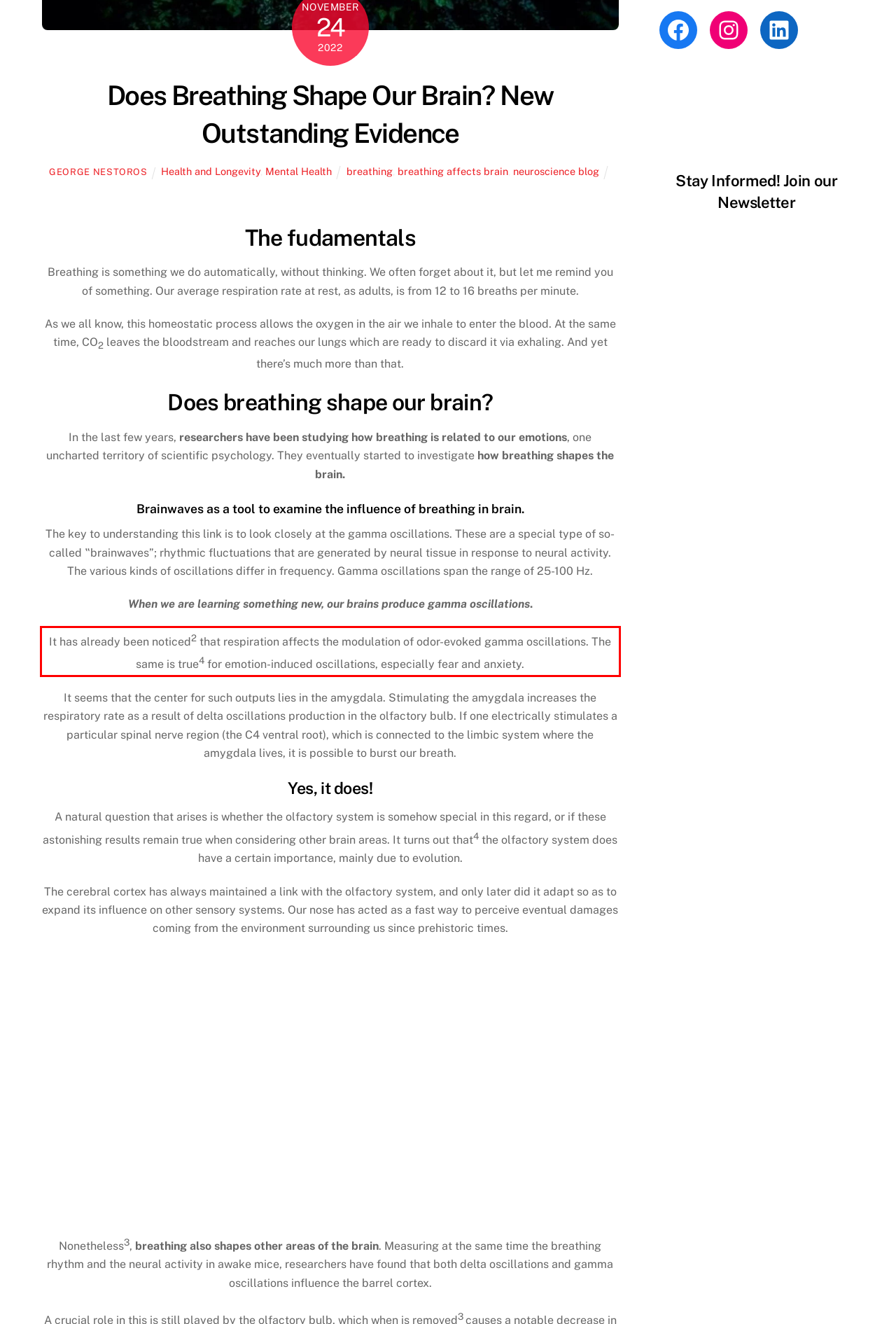From the screenshot of the webpage, locate the red bounding box and extract the text contained within that area.

It has already been noticed2 that respiration affects the modulation of odor-evoked gamma oscillations. The same is true4 for emotion-induced oscillations, especially fear and anxiety.